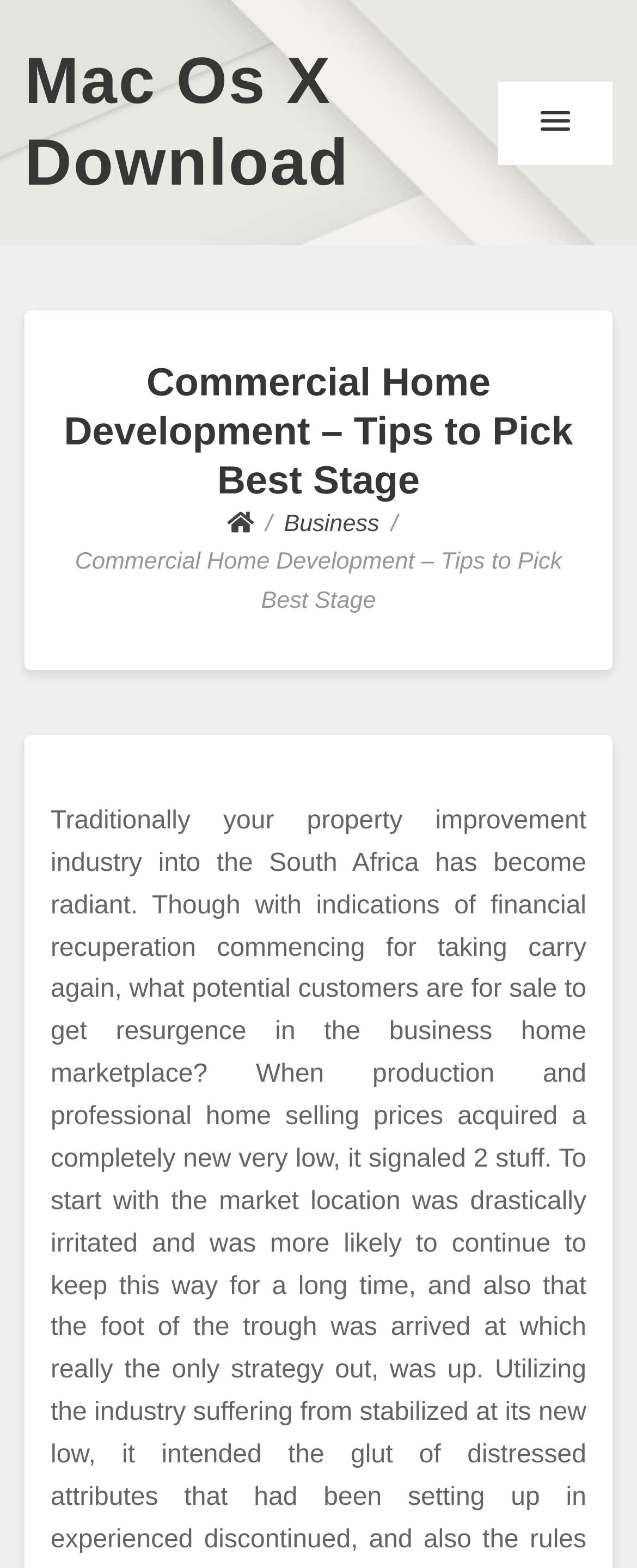Elaborate on the information and visuals displayed on the webpage.

The webpage is about Commercial Home Development, specifically providing tips to pick the best stage. At the top left, there is a heading that reads "Mac Os X Download", which is also a clickable link. To the right of this heading, there is a button with a popup menu. 

Below the "Mac Os X Download" heading, there is a larger heading that spans almost the entire width of the page, which reads "Commercial Home Development – Tips to Pick Best Stage". 

Underneath this heading, there is a navigation section labeled "Breadcrumbs", which contains a series of links. The first link is an icon, followed by a link labeled "Business". There is also a static text element that repeats the title "Commercial Home Development – Tips to Pick Best Stage".